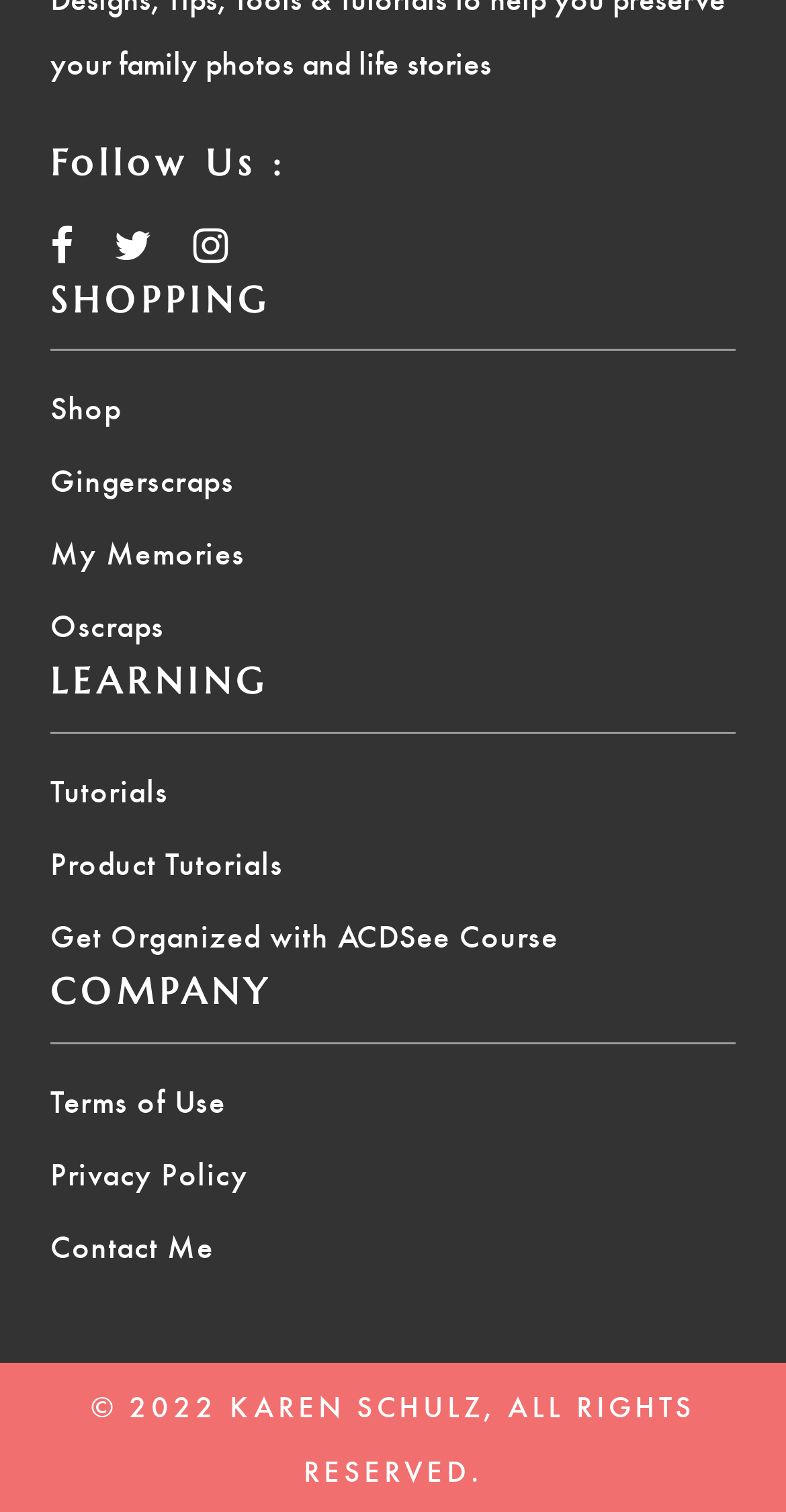Provide the bounding box coordinates of the section that needs to be clicked to accomplish the following instruction: "Go to the shopping page."

[0.064, 0.255, 0.154, 0.285]